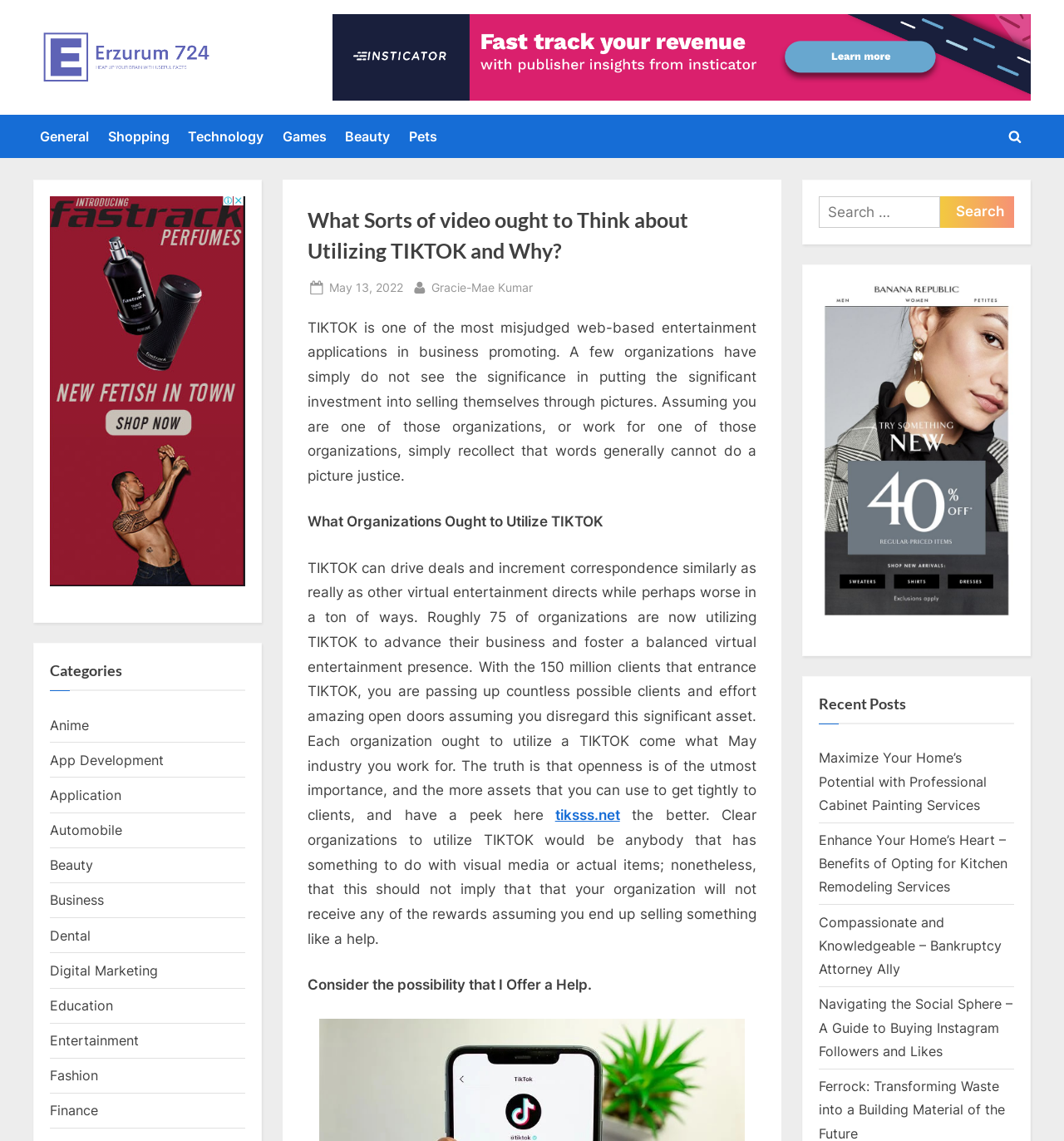Please mark the bounding box coordinates of the area that should be clicked to carry out the instruction: "Visit the 'tiksss.net' website".

[0.522, 0.707, 0.583, 0.722]